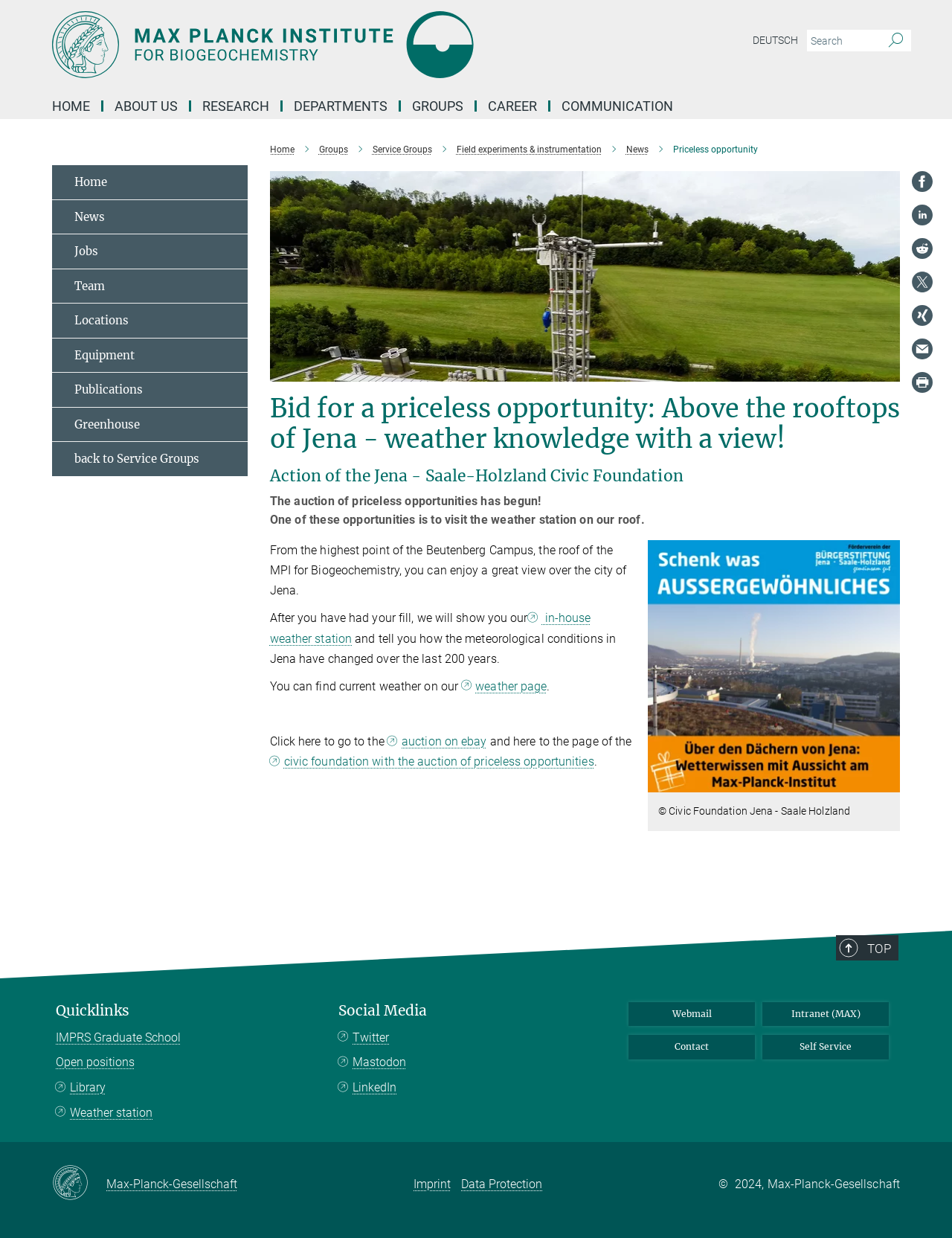Given the description of the UI element: "Contact", predict the bounding box coordinates in the form of [left, top, right, bottom], with each value being a float between 0 and 1.

[0.66, 0.836, 0.793, 0.856]